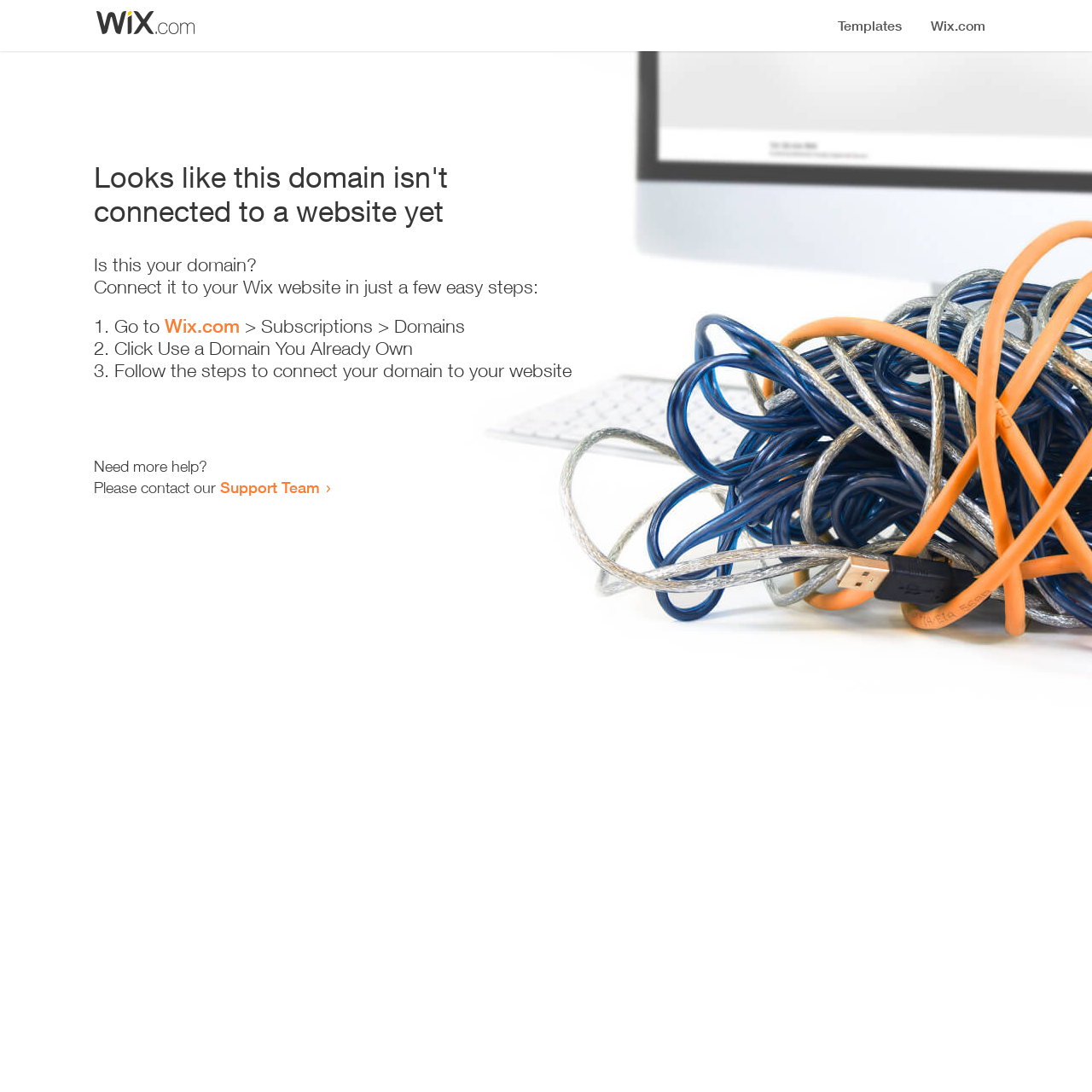Please find and generate the text of the main heading on the webpage.

Looks like this domain isn't
connected to a website yet